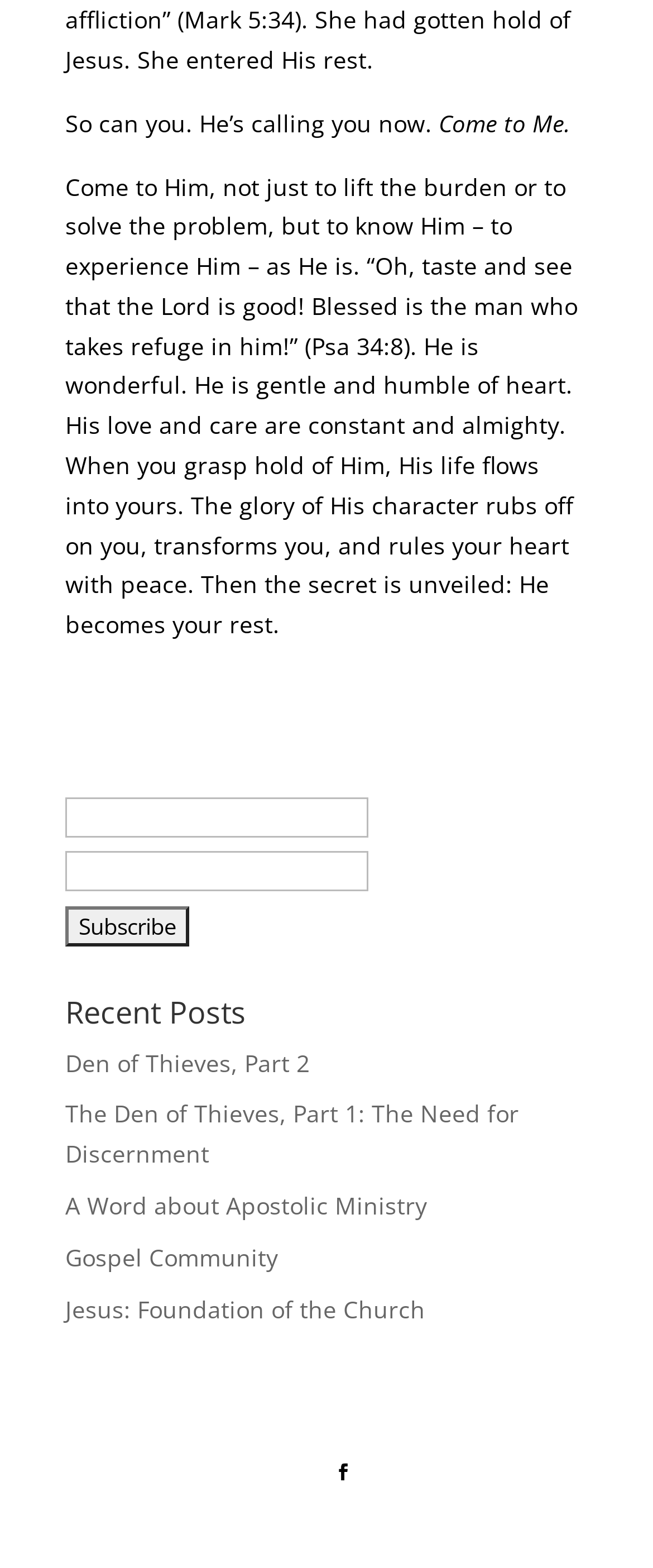What is the text of the first link? Please answer the question using a single word or phrase based on the image.

Den of Thieves, Part 2